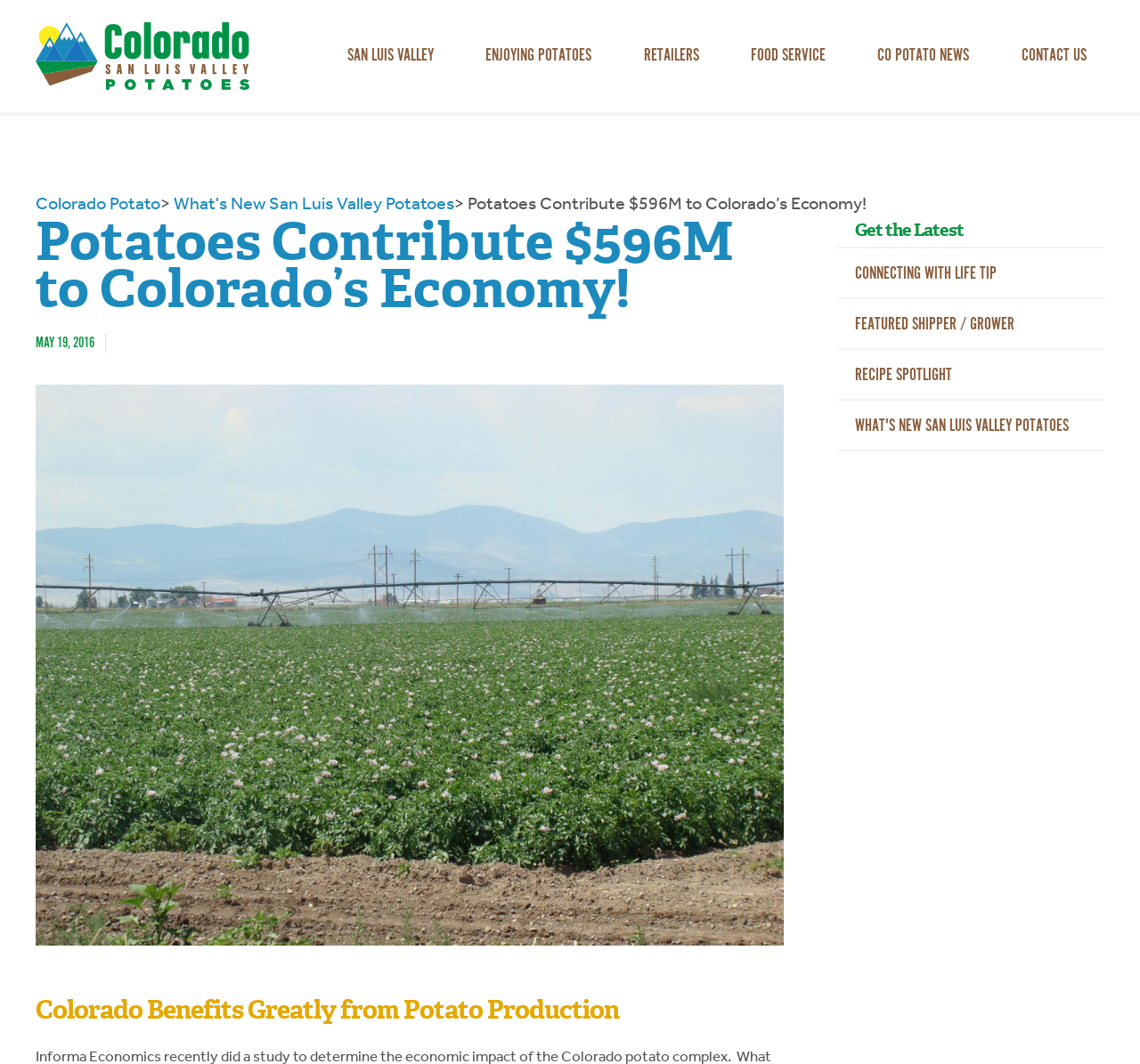Given the description: "San Luis Valley", determine the bounding box coordinates of the UI element. The coordinates should be formatted as four float numbers between 0 and 1, [left, top, right, bottom].

[0.289, 0.031, 0.396, 0.071]